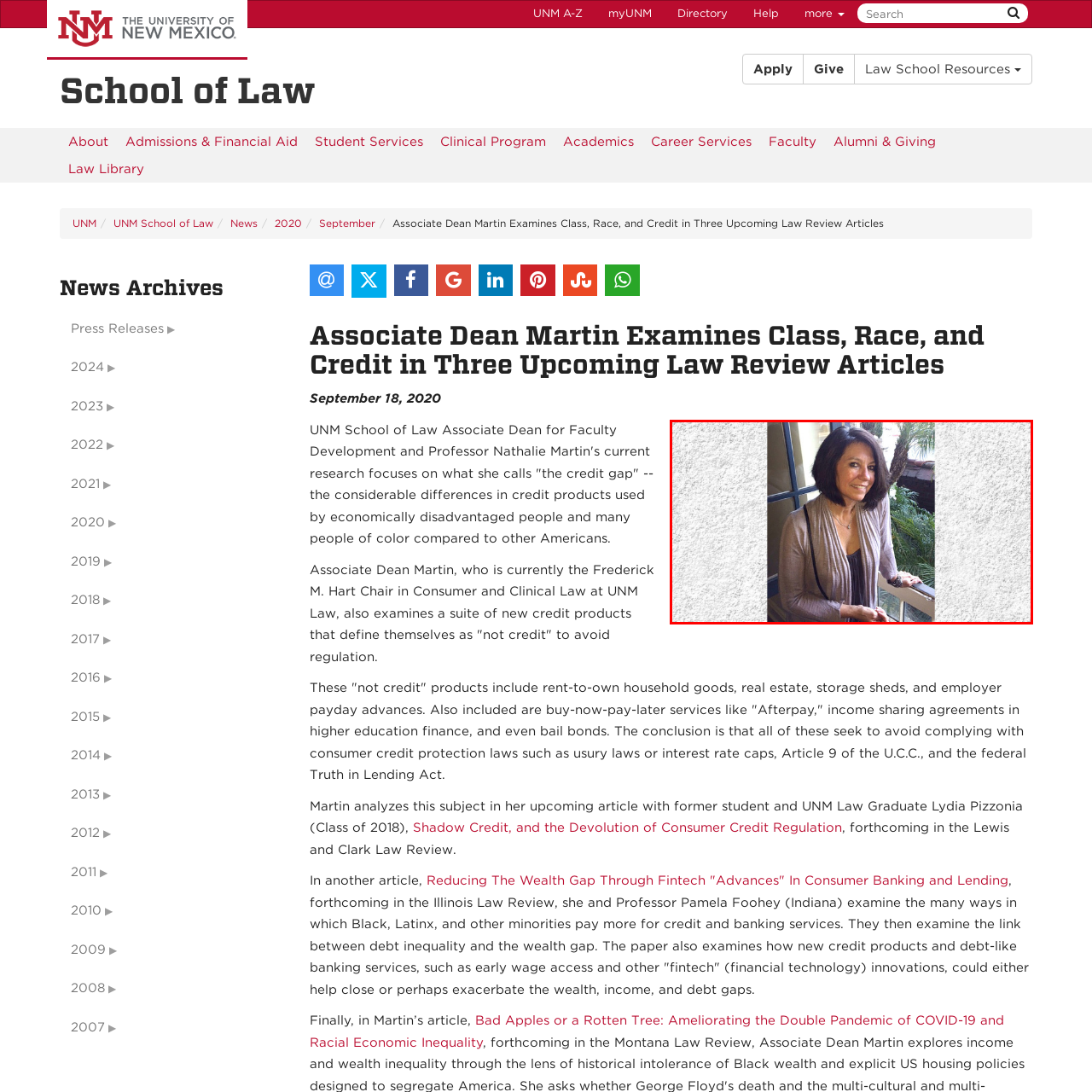Focus on the section encased in the red border, What is the setting of the image? Give your response as a single word or phrase.

By a window with lush greenery